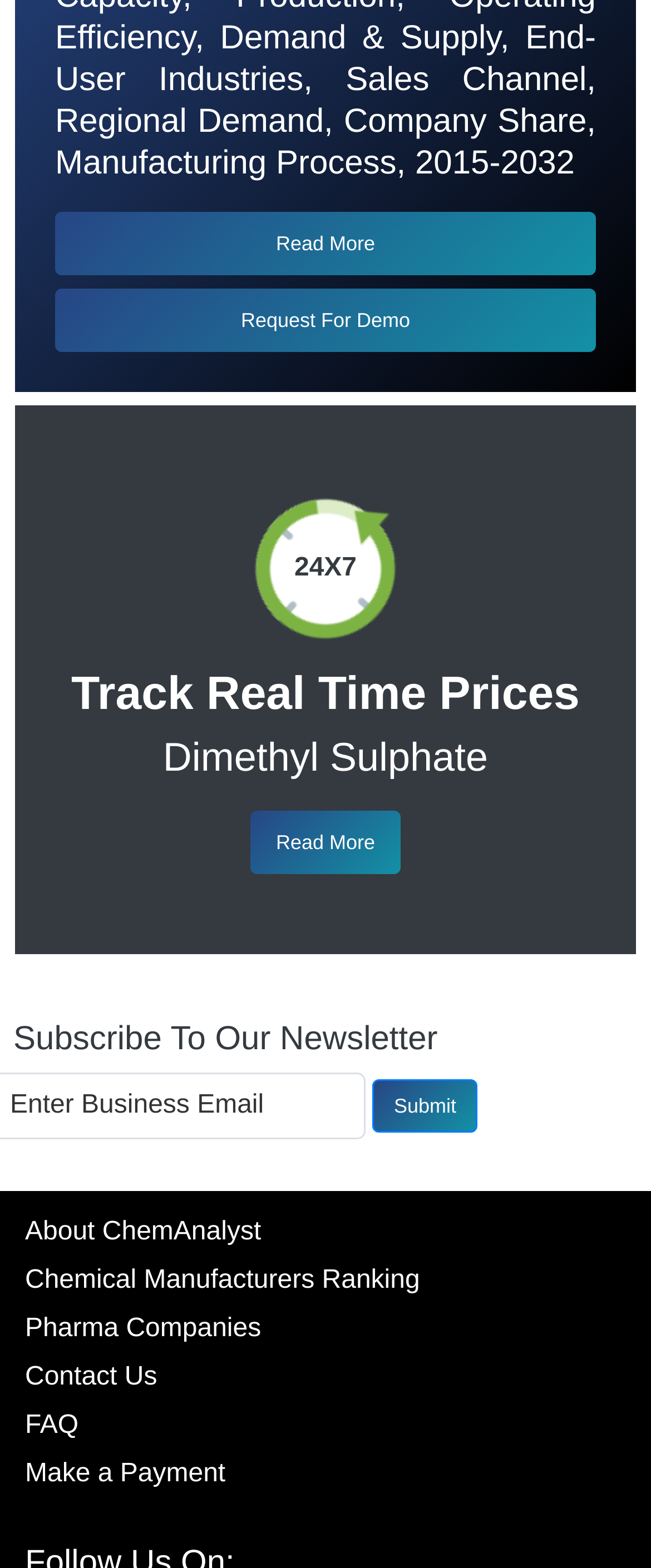Respond to the following question with a brief word or phrase:
What is the purpose of the 'Submit' button?

To submit newsletter subscription